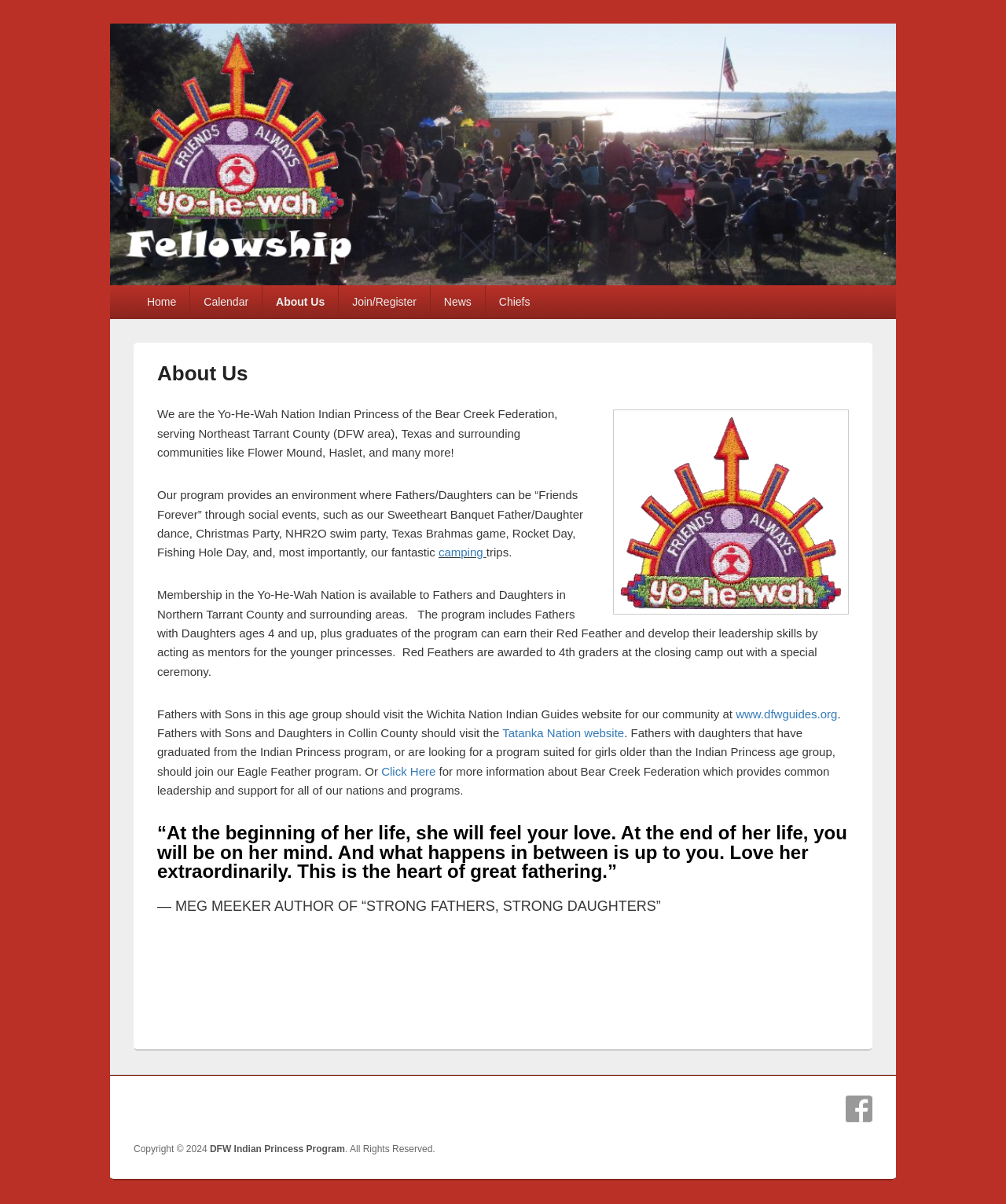What is the name of the program?
Observe the image and answer the question with a one-word or short phrase response.

DFW Indian Princess Program